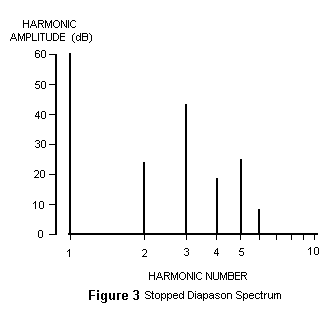Why do odd harmonics dominate in the spectrum?
Utilize the image to construct a detailed and well-explained answer.

The odd harmonics, including the fundamental frequency (harmonic 1), are significantly stronger than the even harmonics, which aligns with the pipe's characteristic hollow sound as discussed in the text, contributing to its appealing acoustic structure typically found in flute stops.